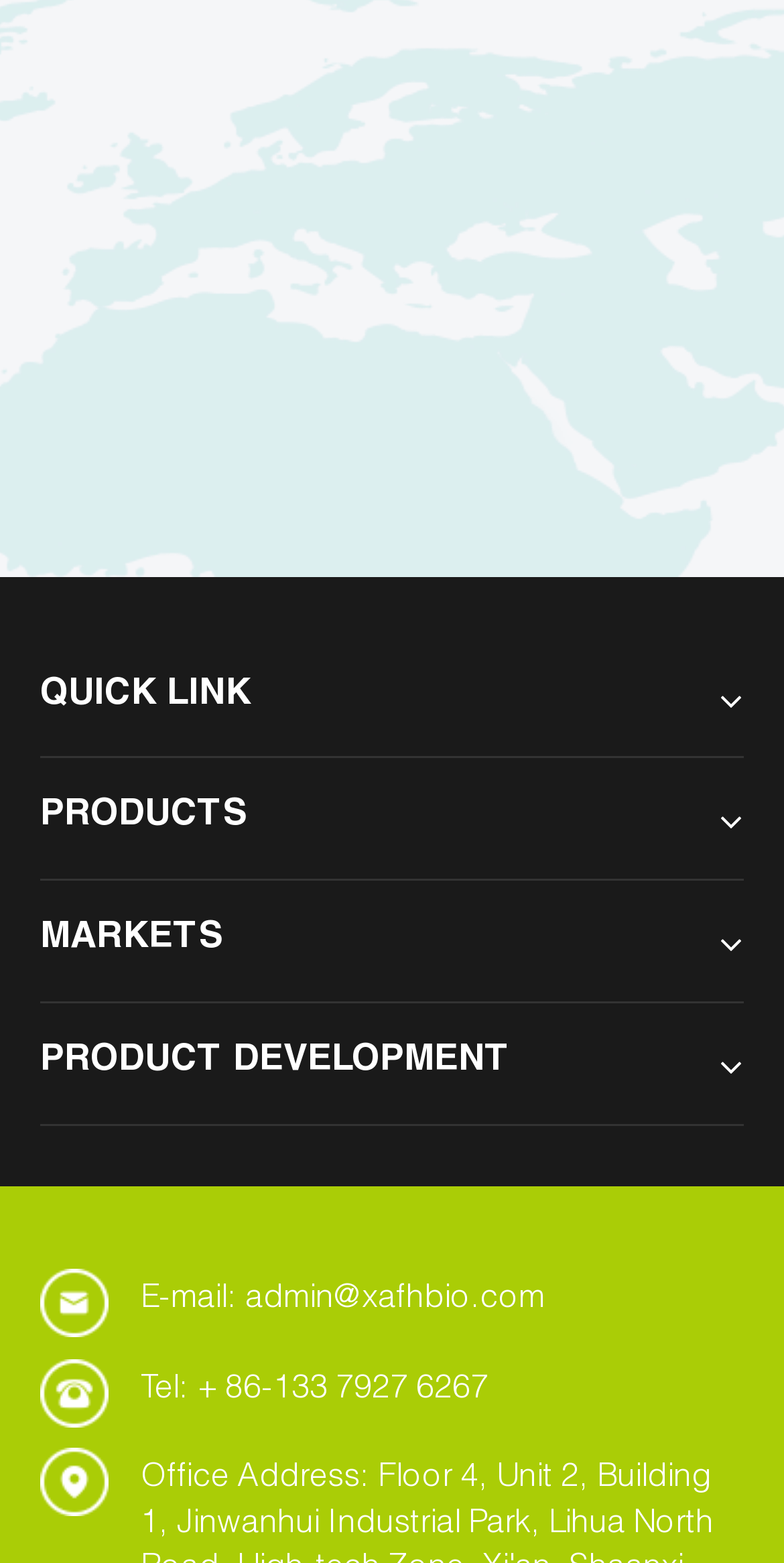Please respond to the question using a single word or phrase:
What is the contact email address listed on the webpage?

admin@xafhbio.com